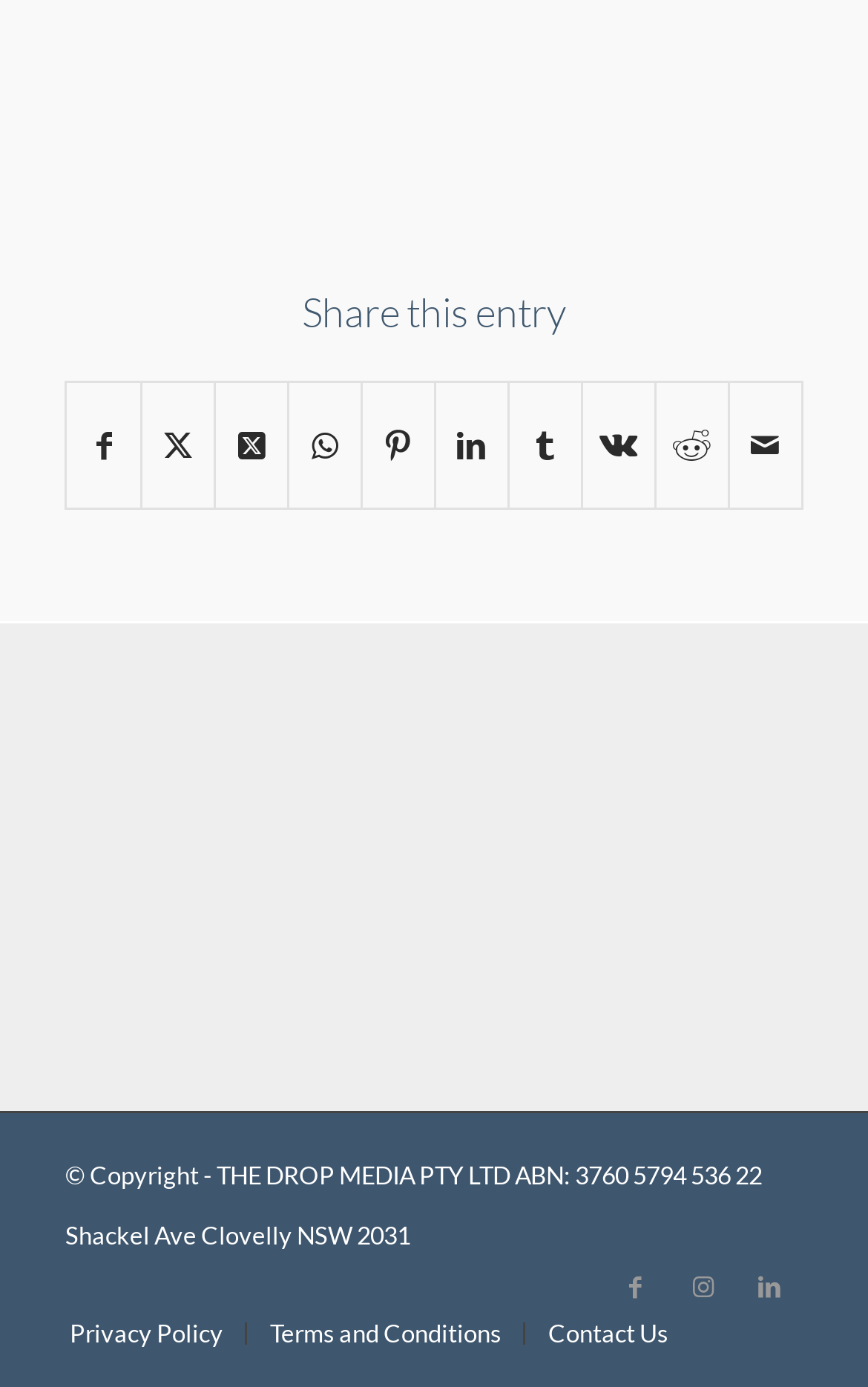Please answer the following question using a single word or phrase: What is the company name mentioned in the copyright information?

THE DROP MEDIA PTY LTD